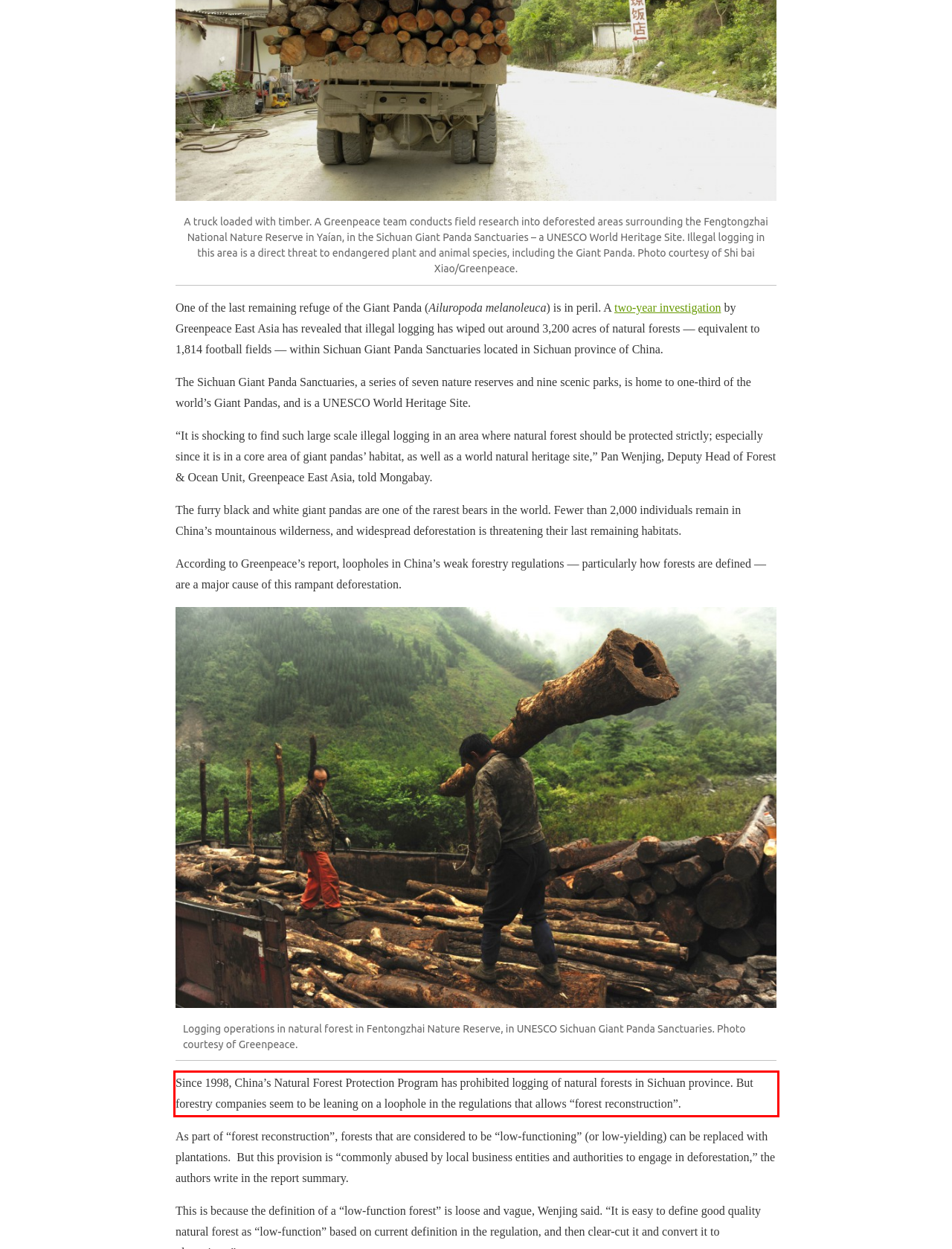You have a screenshot of a webpage where a UI element is enclosed in a red rectangle. Perform OCR to capture the text inside this red rectangle.

Since 1998, China’s Natural Forest Protection Program has prohibited logging of natural forests in Sichuan province. But forestry companies seem to be leaning on a loophole in the regulations that allows “forest reconstruction”.